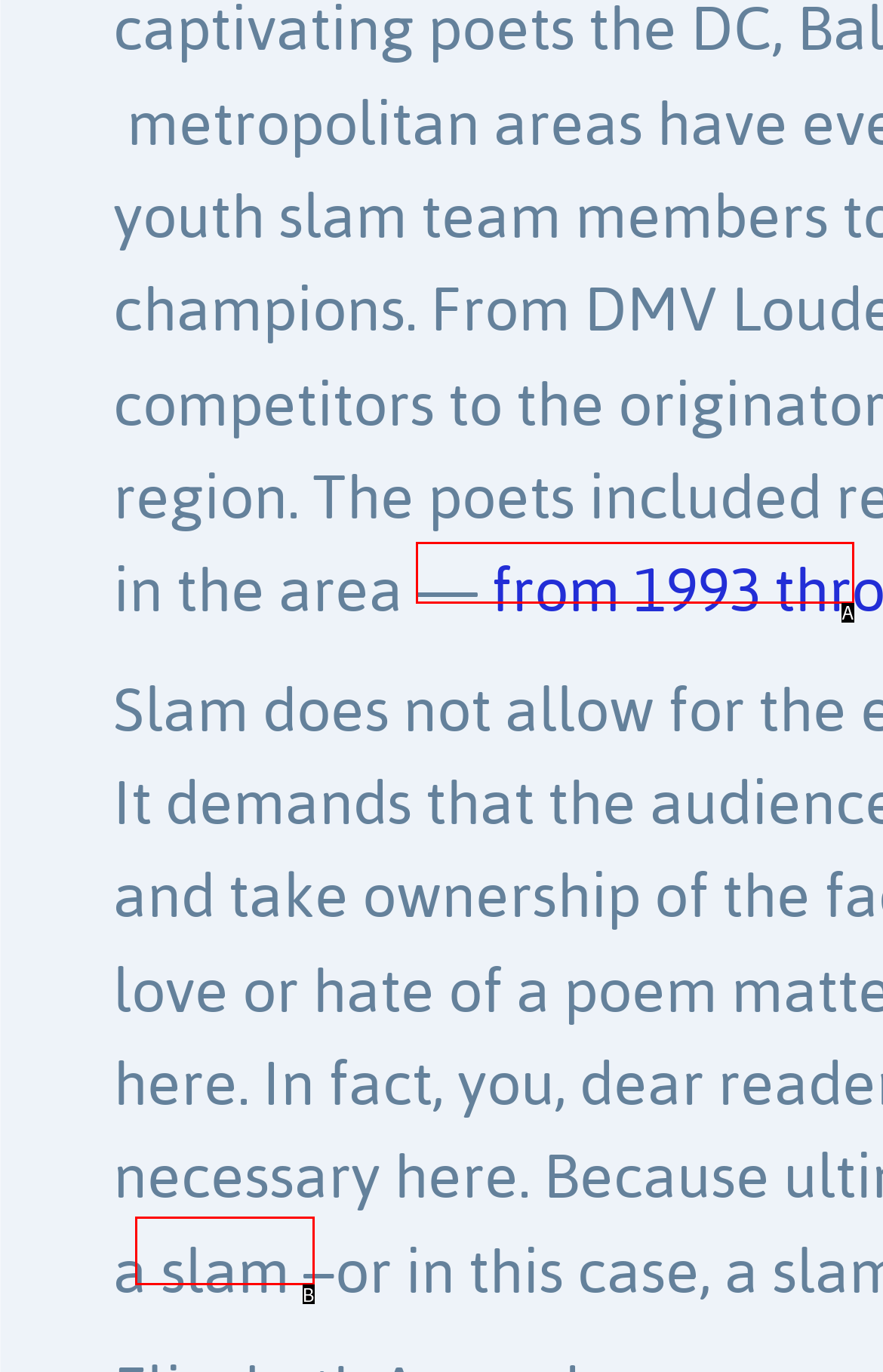Find the HTML element that suits the description: A Special Tribunal for Ukraine?
Indicate your answer with the letter of the matching option from the choices provided.

None